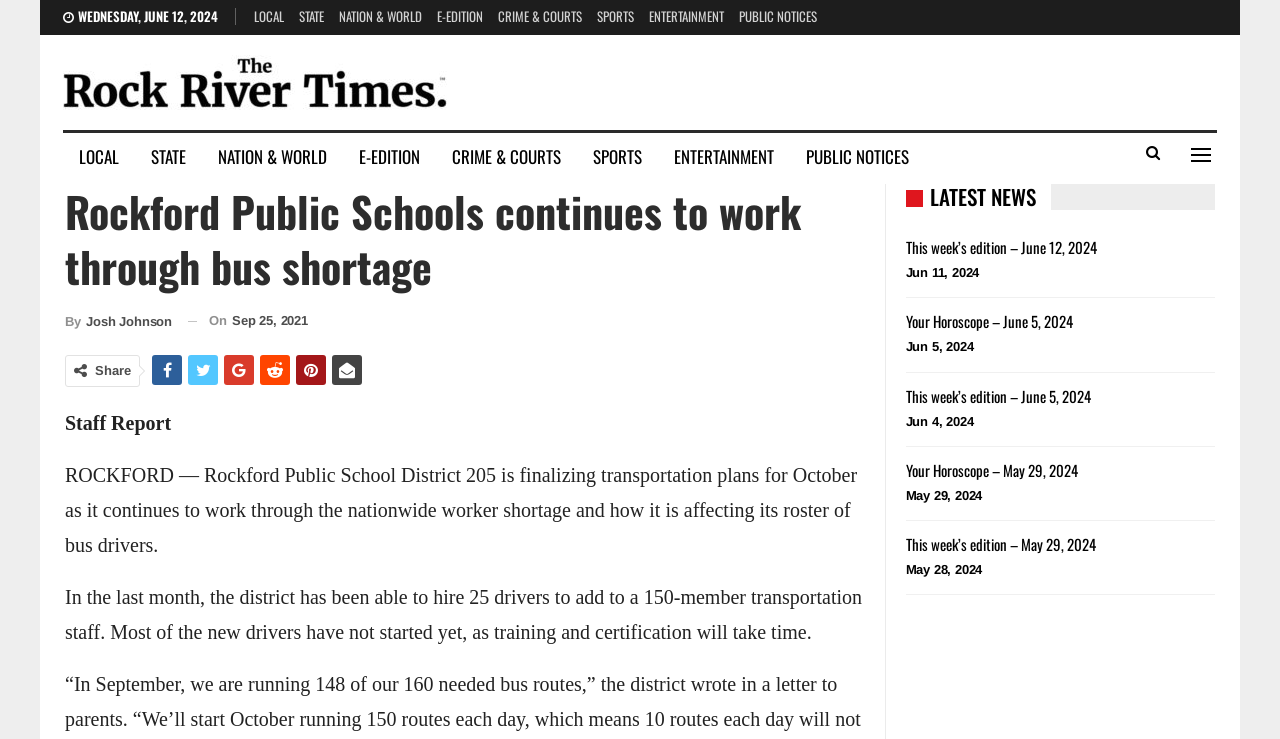Ascertain the bounding box coordinates for the UI element detailed here: "State". The coordinates should be provided as [left, top, right, bottom] with each value being a float between 0 and 1.

[0.234, 0.008, 0.253, 0.035]